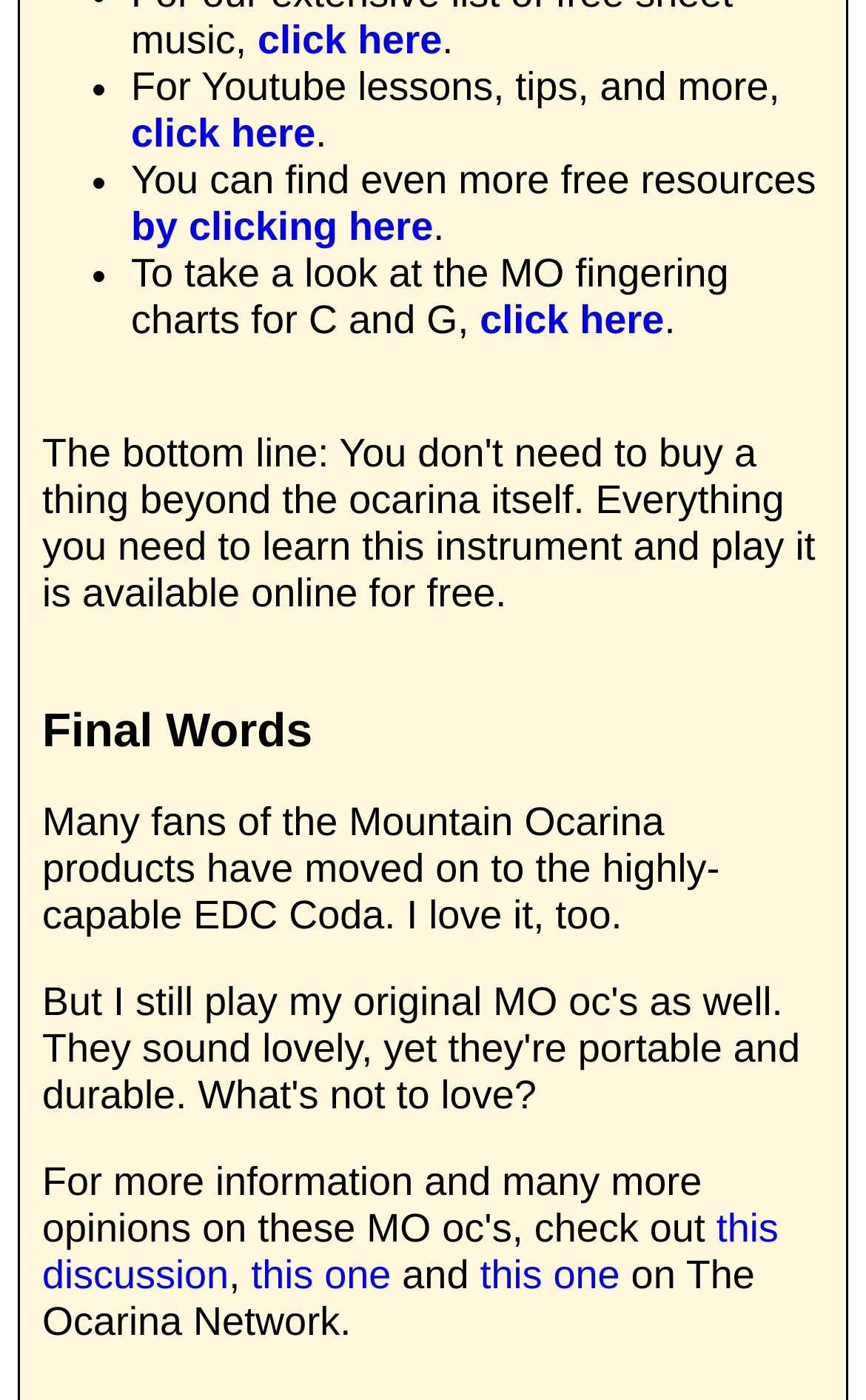Using the information from the screenshot, answer the following question thoroughly:
What is the name of the network mentioned at the end?

The last sentence of the webpage mentions 'The Ocarina Network', which is the name of the network mentioned at the end.